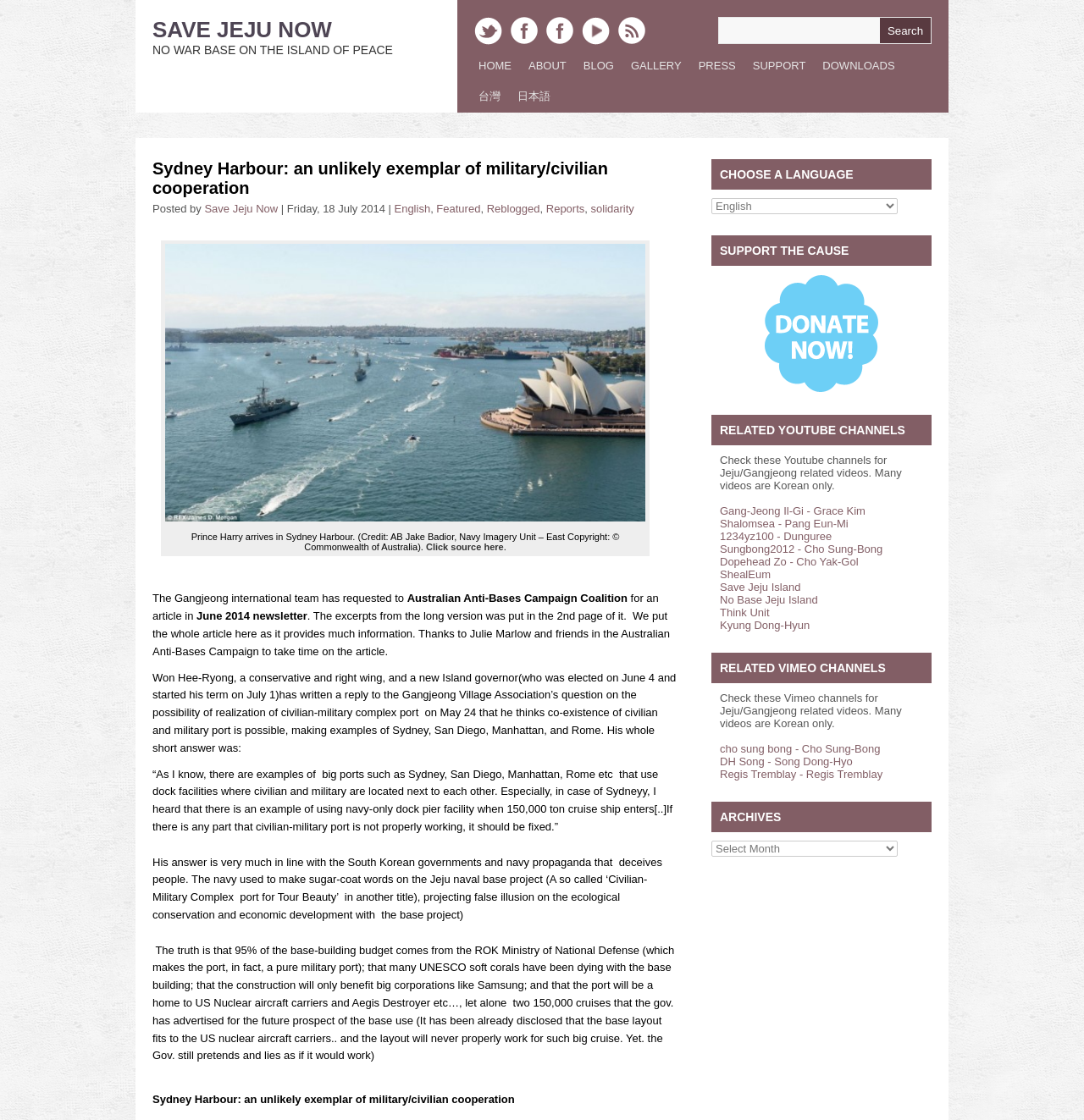What is the name of the organization?
Using the information from the image, give a concise answer in one word or a short phrase.

Save Jeju Now